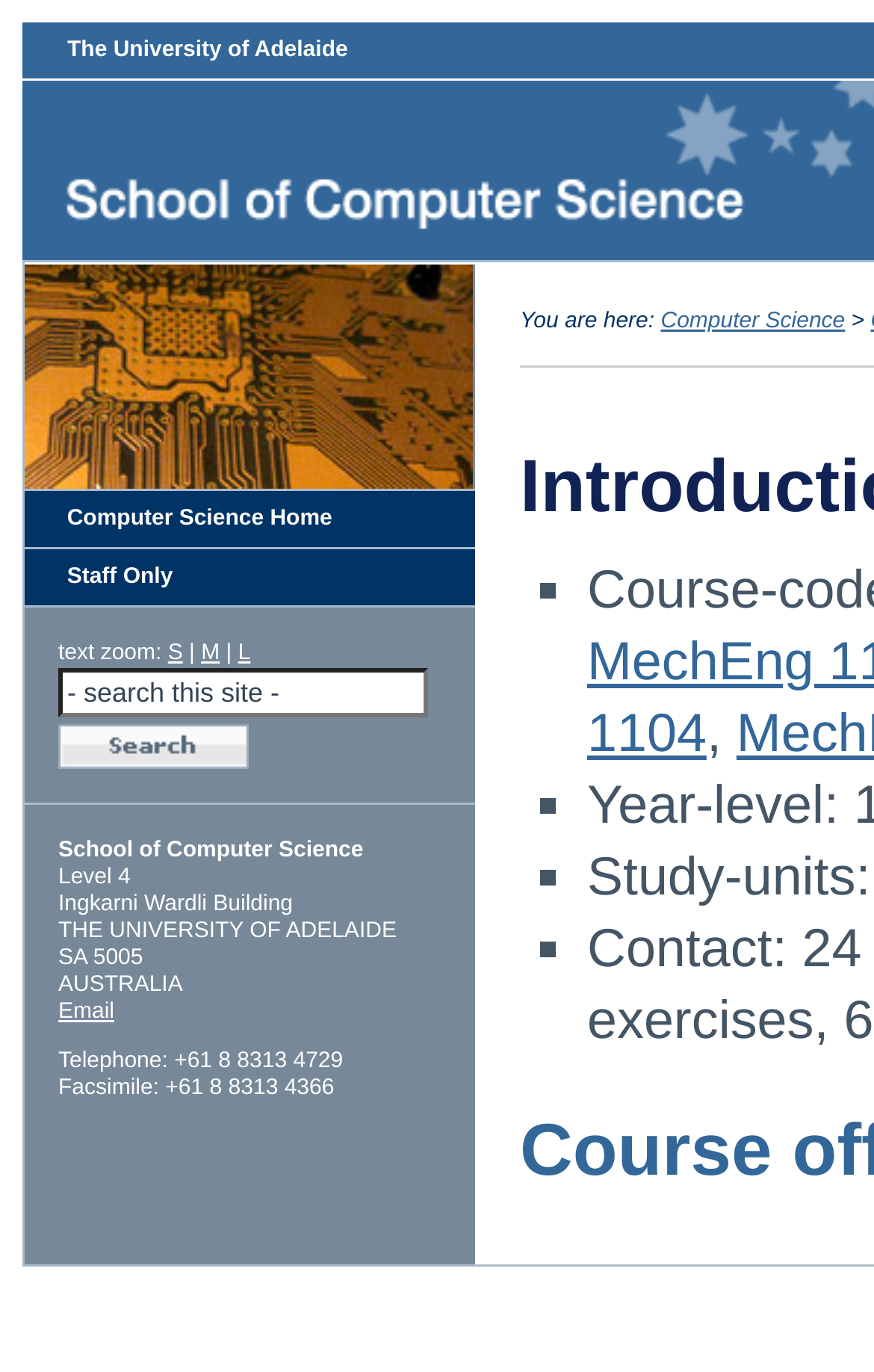Determine the bounding box coordinates for the area you should click to complete the following instruction: "Click the 'Email' link".

[0.067, 0.729, 0.131, 0.747]